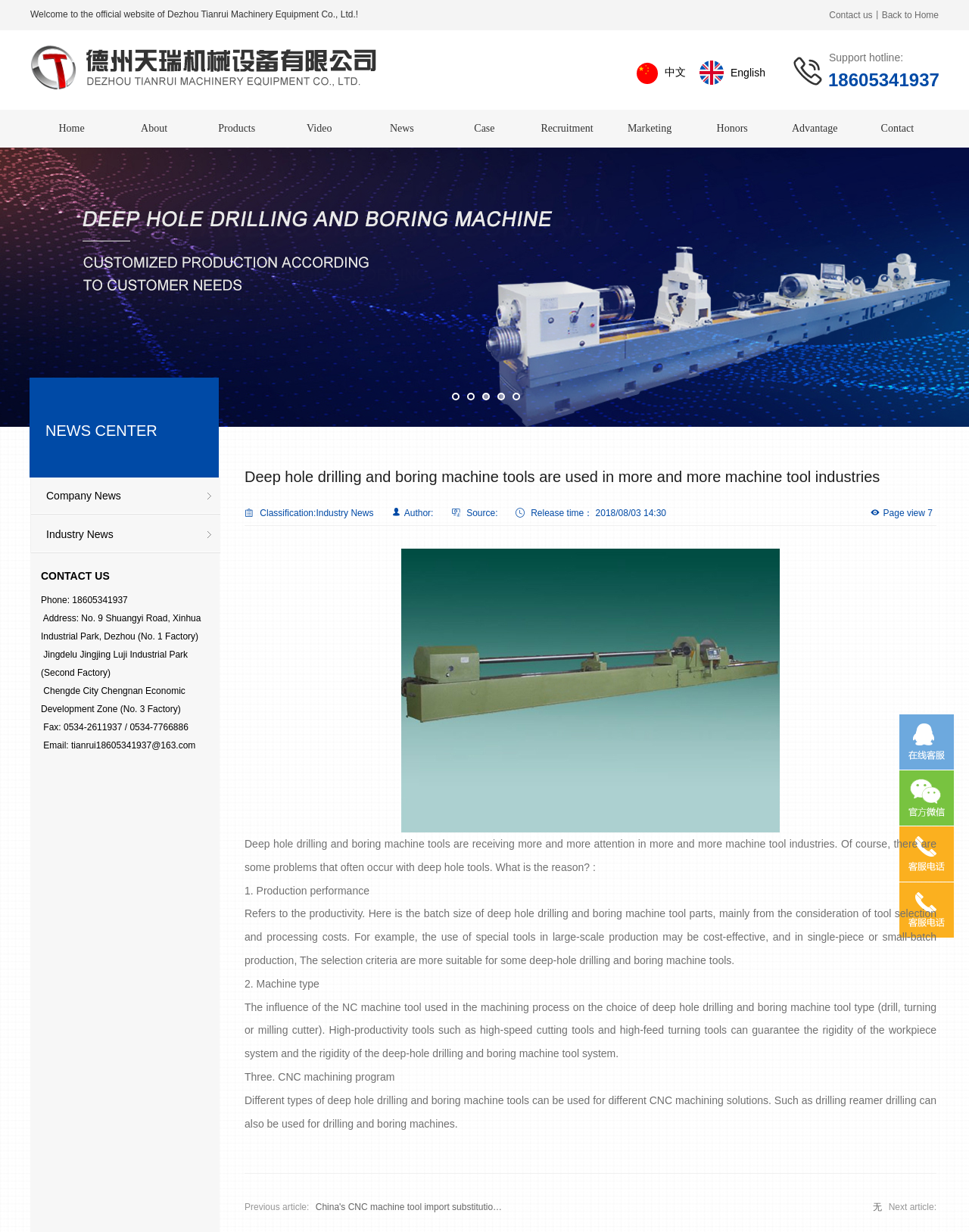Answer the question below with a single word or a brief phrase: 
What is the company name?

Dezhou Tianrui Machinery Co., Ltd.